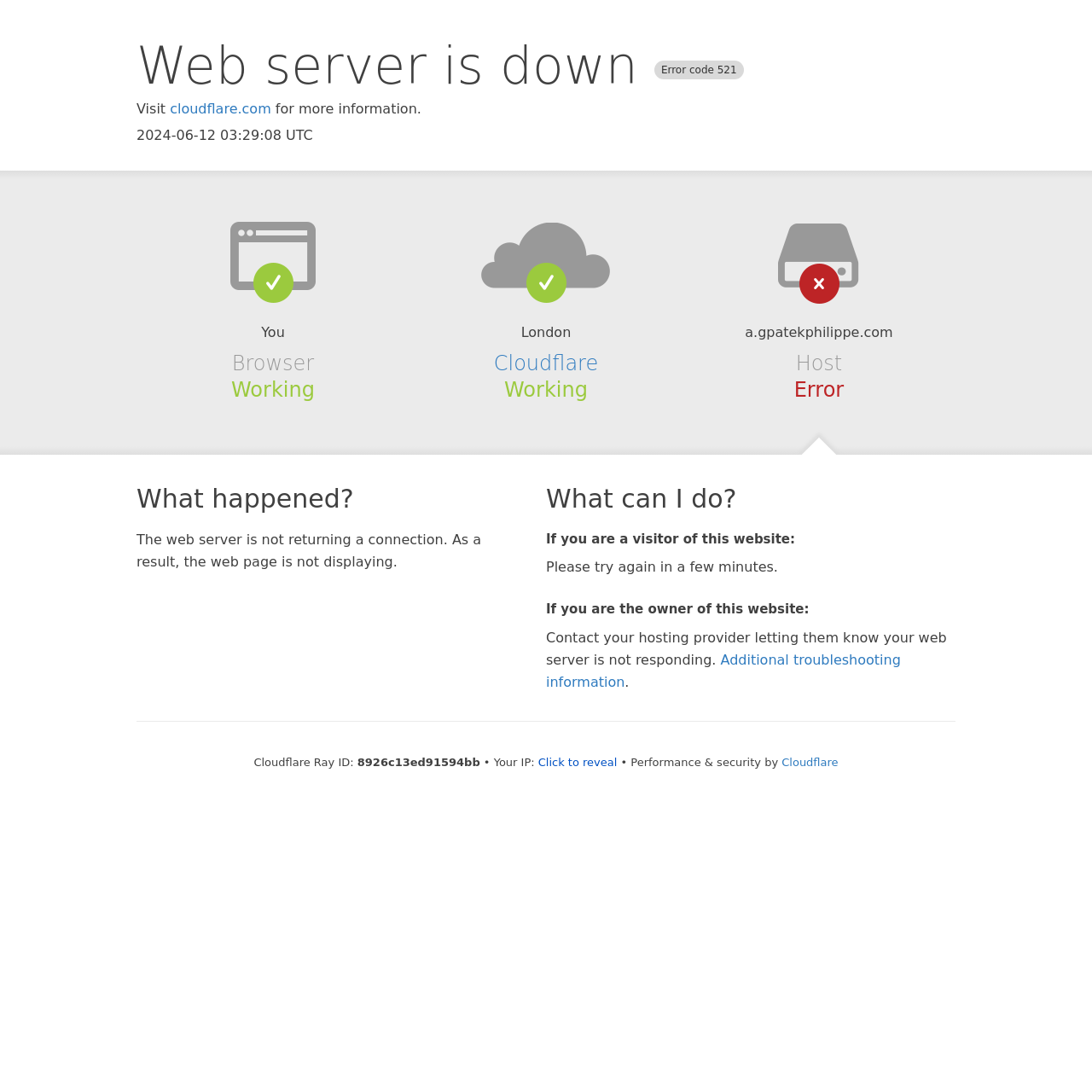Identify the bounding box of the UI component described as: "Cloudflare".

[0.716, 0.692, 0.768, 0.704]